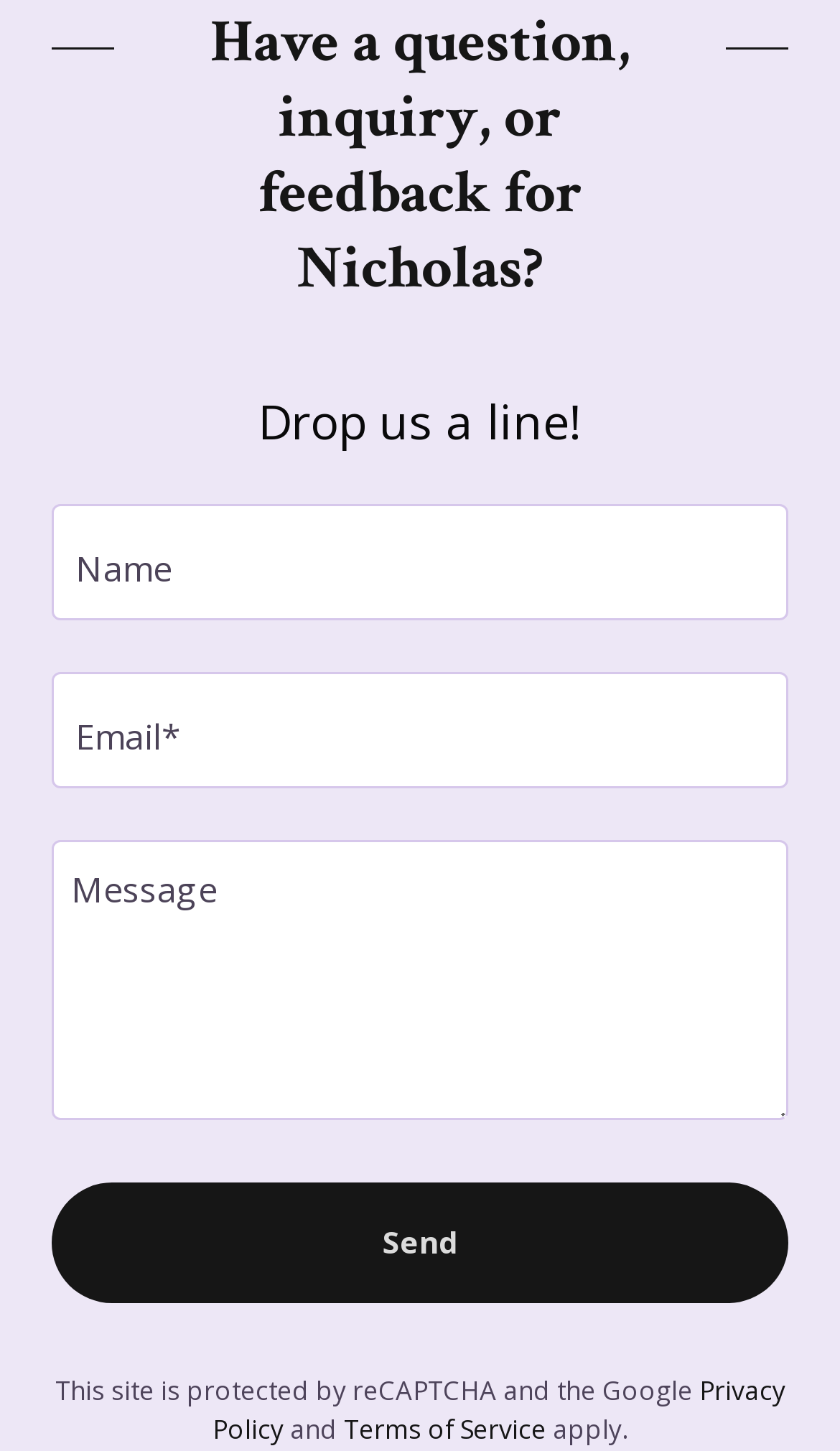Using the information from the screenshot, answer the following question thoroughly:
Is the email input required?

The email textbox is labeled 'Email*', but the 'required: False' attribute suggests that the email input is not mandatory. This implies that the user can choose to provide their email address or not when submitting a query or feedback.